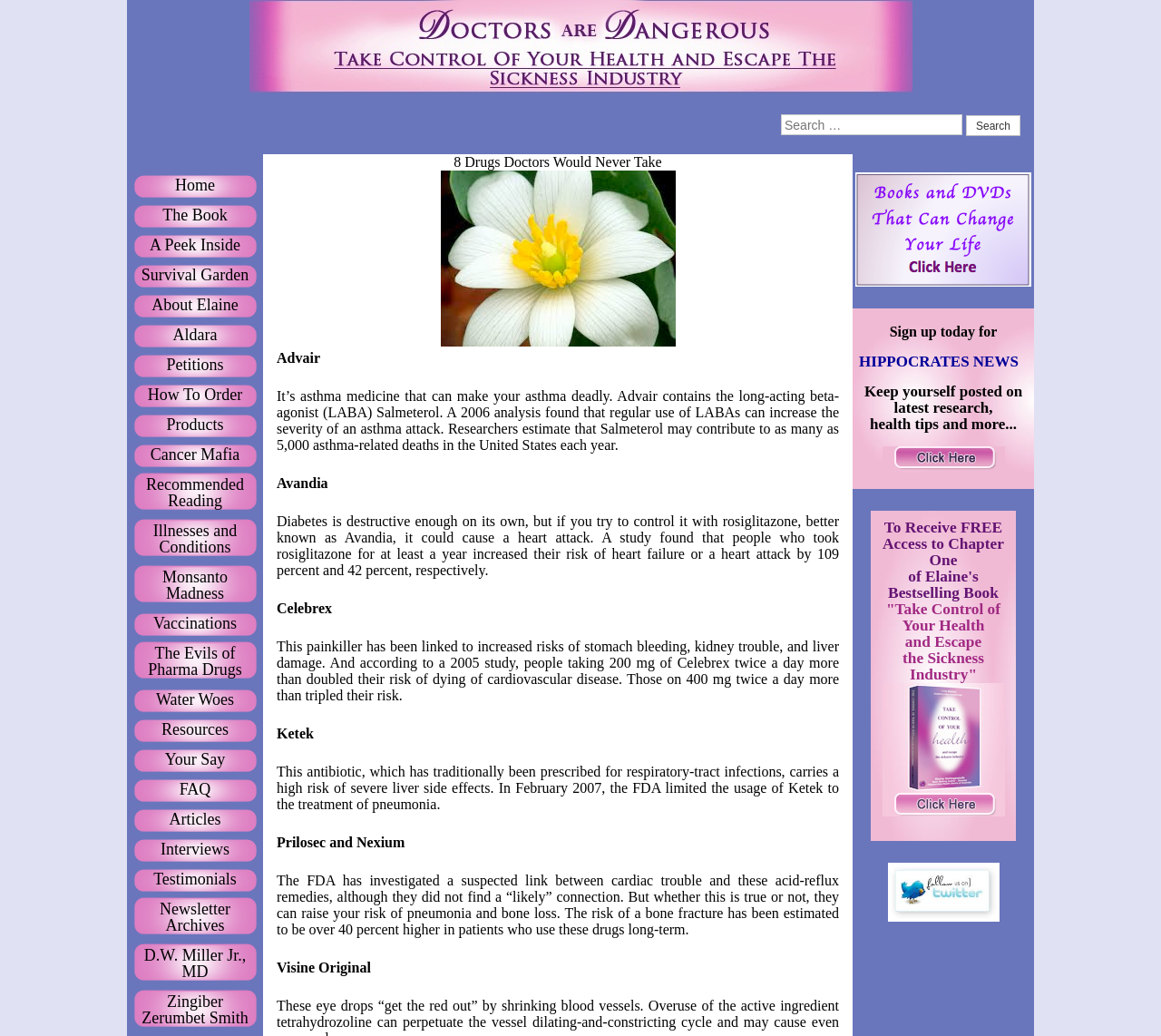Please identify the bounding box coordinates of the area that needs to be clicked to follow this instruction: "Sign up for HIPPOCRATES NEWS".

[0.76, 0.441, 0.865, 0.456]